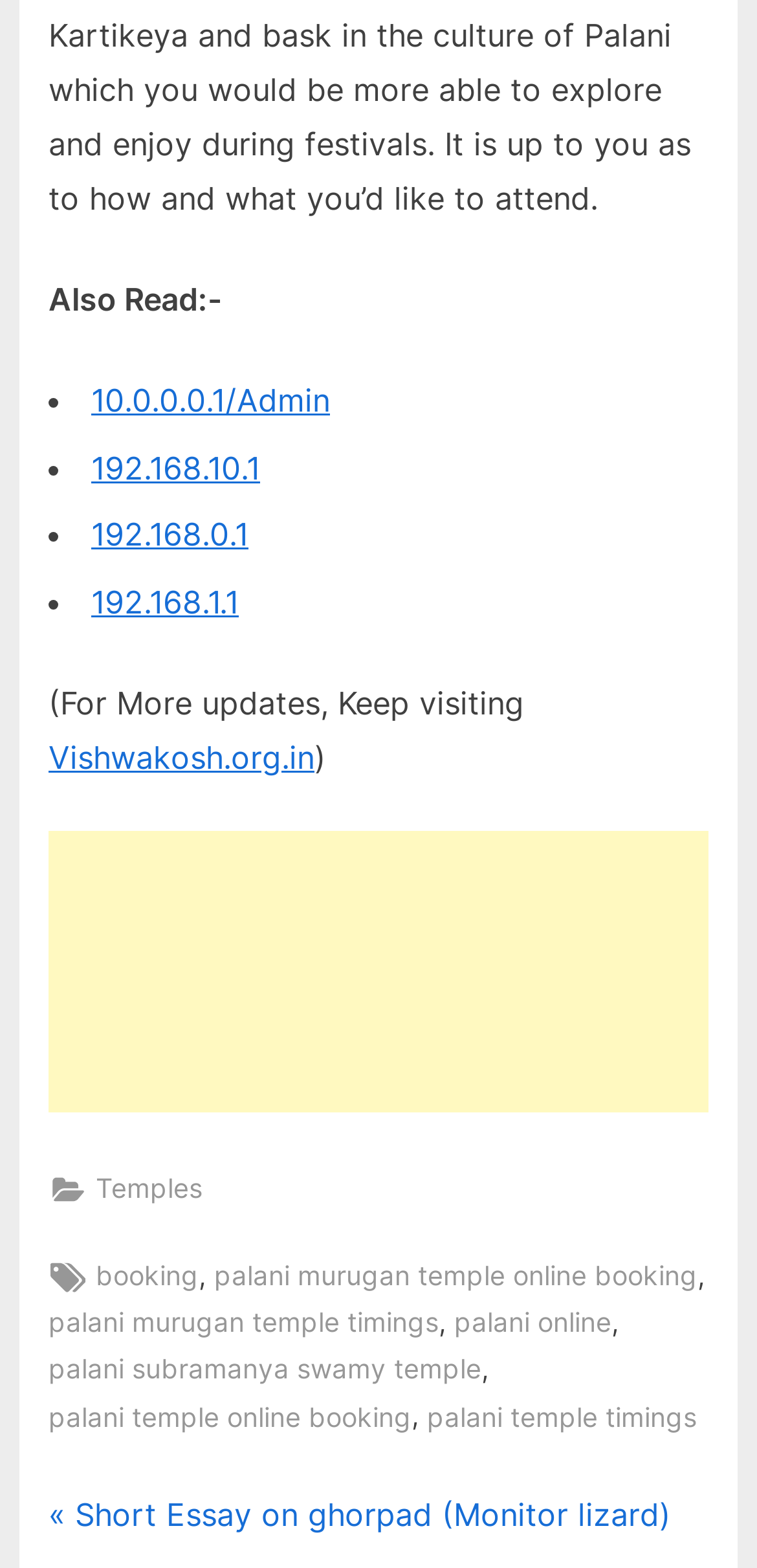Use one word or a short phrase to answer the question provided: 
How many links are there under the 'Also Read:-' section?

4